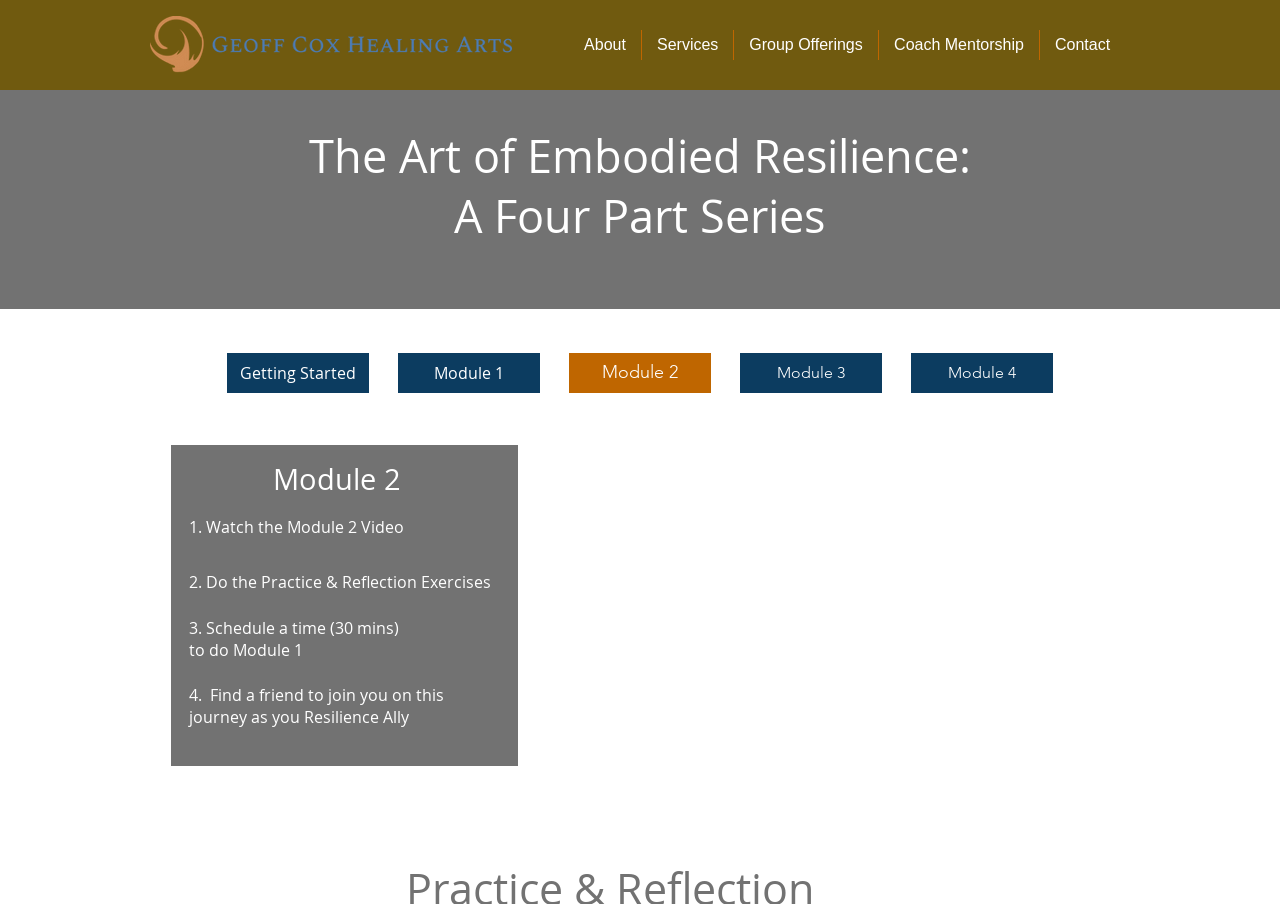Show the bounding box coordinates for the element that needs to be clicked to execute the following instruction: "Click the 'Search' button". Provide the coordinates in the form of four float numbers between 0 and 1, i.e., [left, top, right, bottom].

None